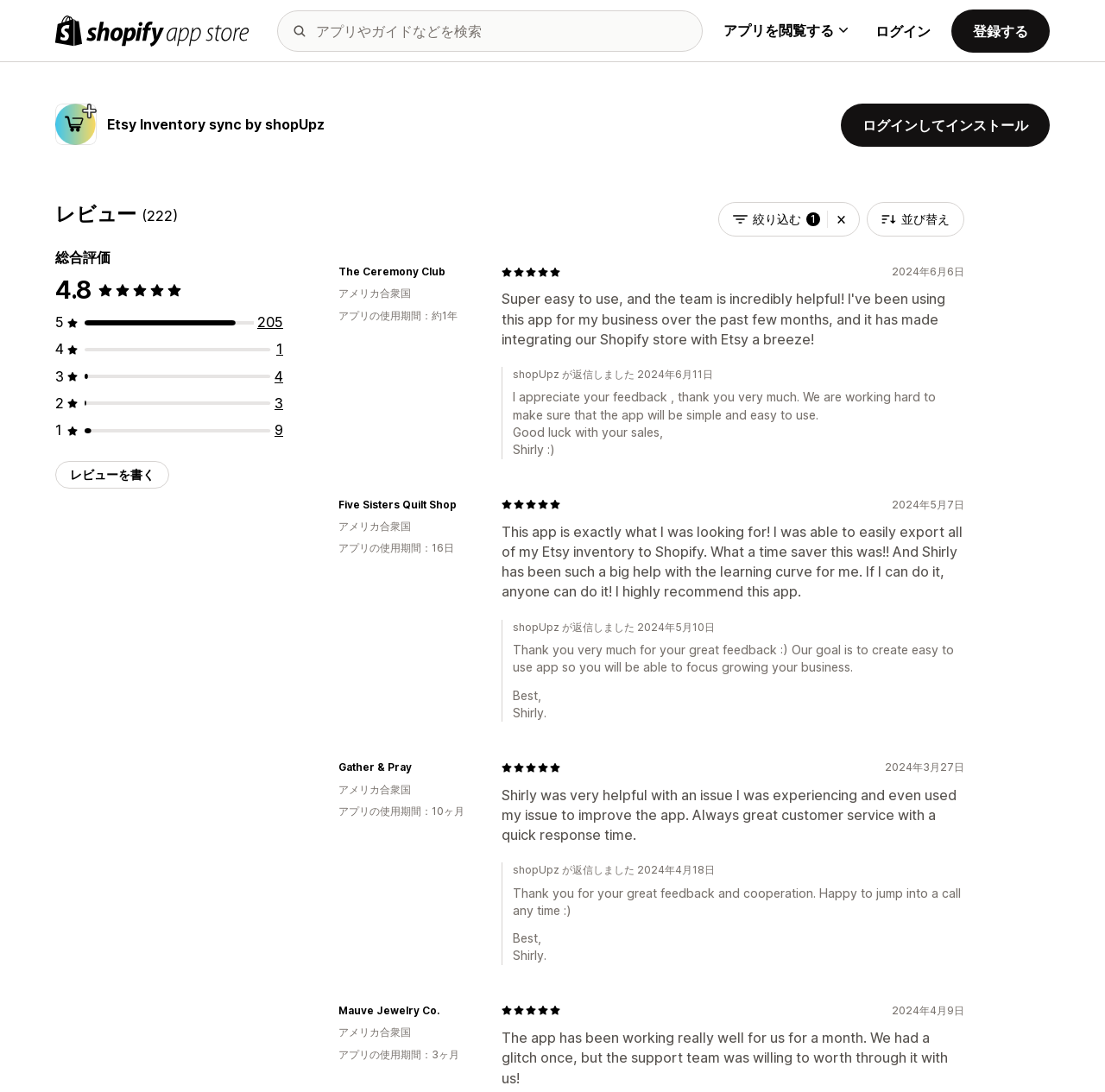What is the country of the user who wrote the review on 2024年6月6日?
Look at the screenshot and give a one-word or phrase answer.

アメリカ合衆国